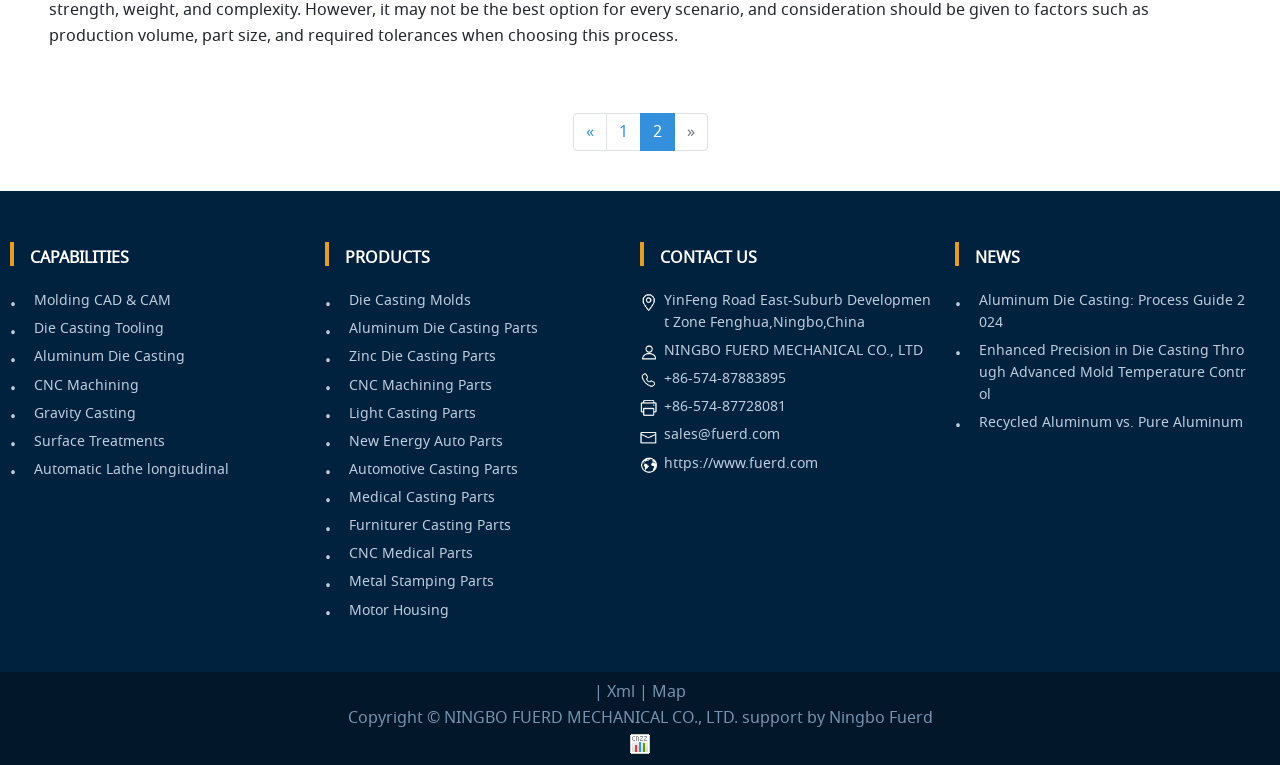Find the bounding box coordinates of the clickable area that will achieve the following instruction: "Go to 'NINGBO FUERD MECHANICAL CO., LTD' homepage".

[0.519, 0.592, 0.639, 0.619]